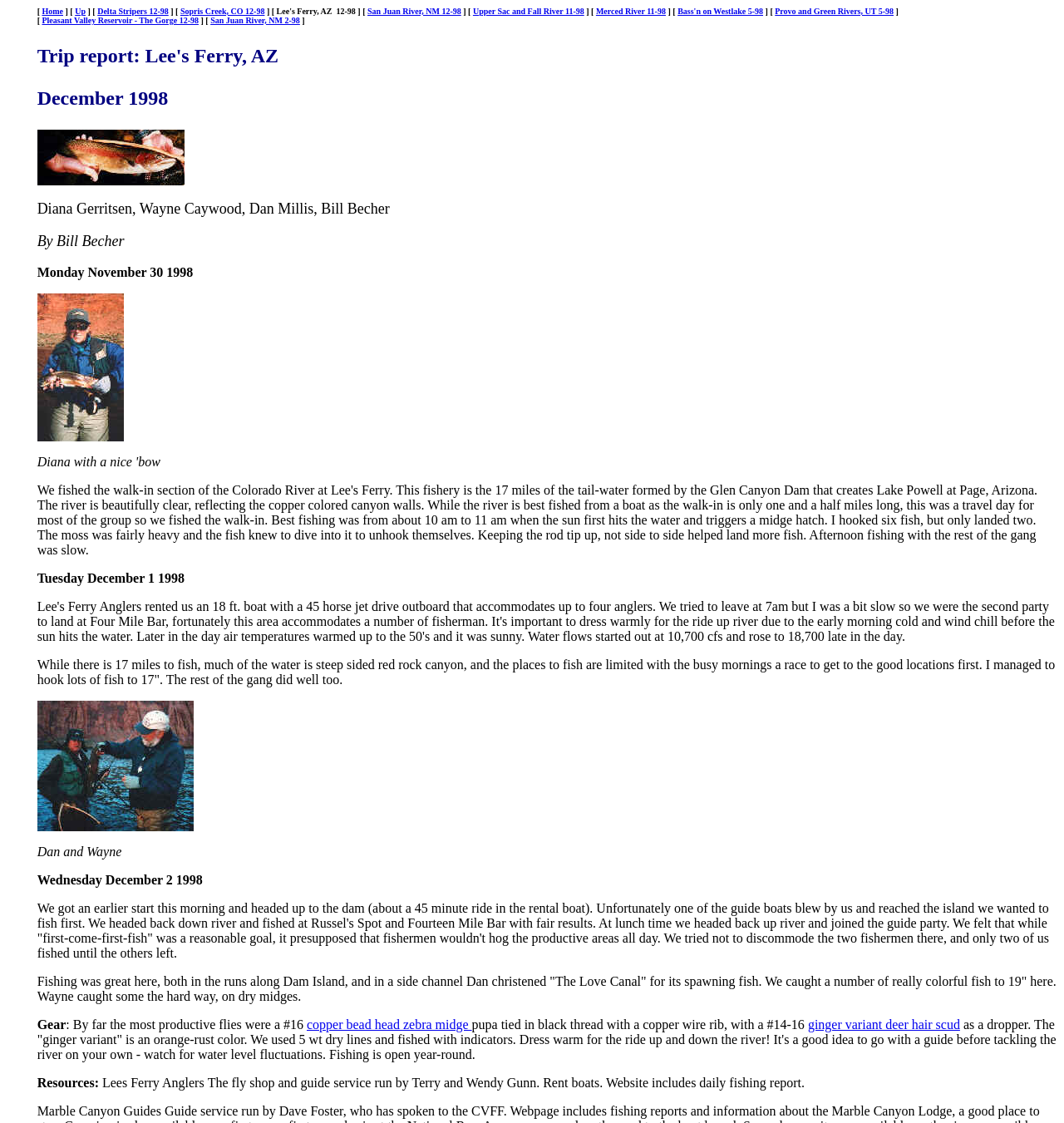Given the description of the UI element: "Sopris Creek, CO 12-98", predict the bounding box coordinates in the form of [left, top, right, bottom], with each value being a float between 0 and 1.

[0.169, 0.006, 0.249, 0.014]